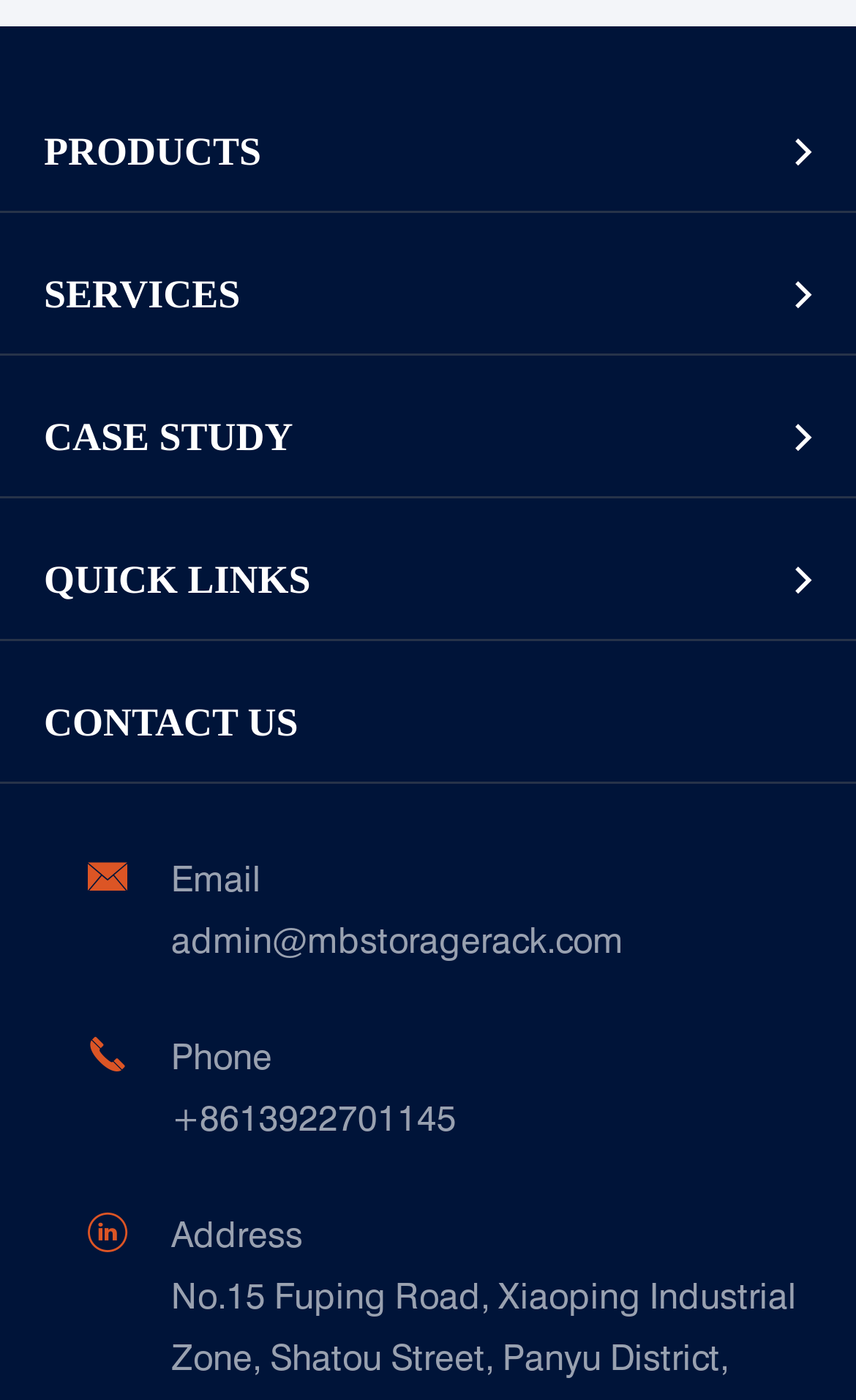What is the phone number to contact?
Craft a detailed and extensive response to the question.

The phone number to contact can be found in the 'CONTACT US' section, where the phone number '+8613922701145' is provided as a link.